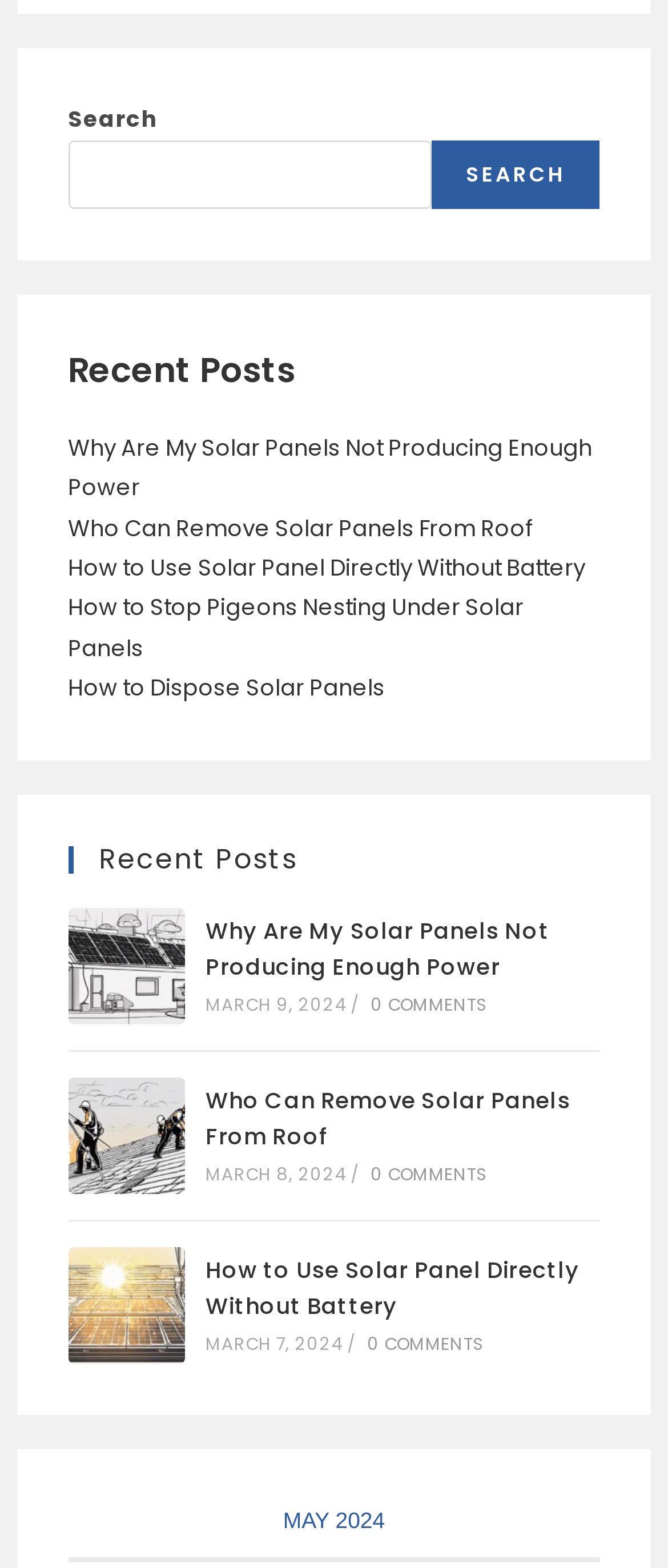Please determine the bounding box coordinates of the element's region to click for the following instruction: "Click on 'Recent Posts'".

[0.102, 0.22, 0.898, 0.251]